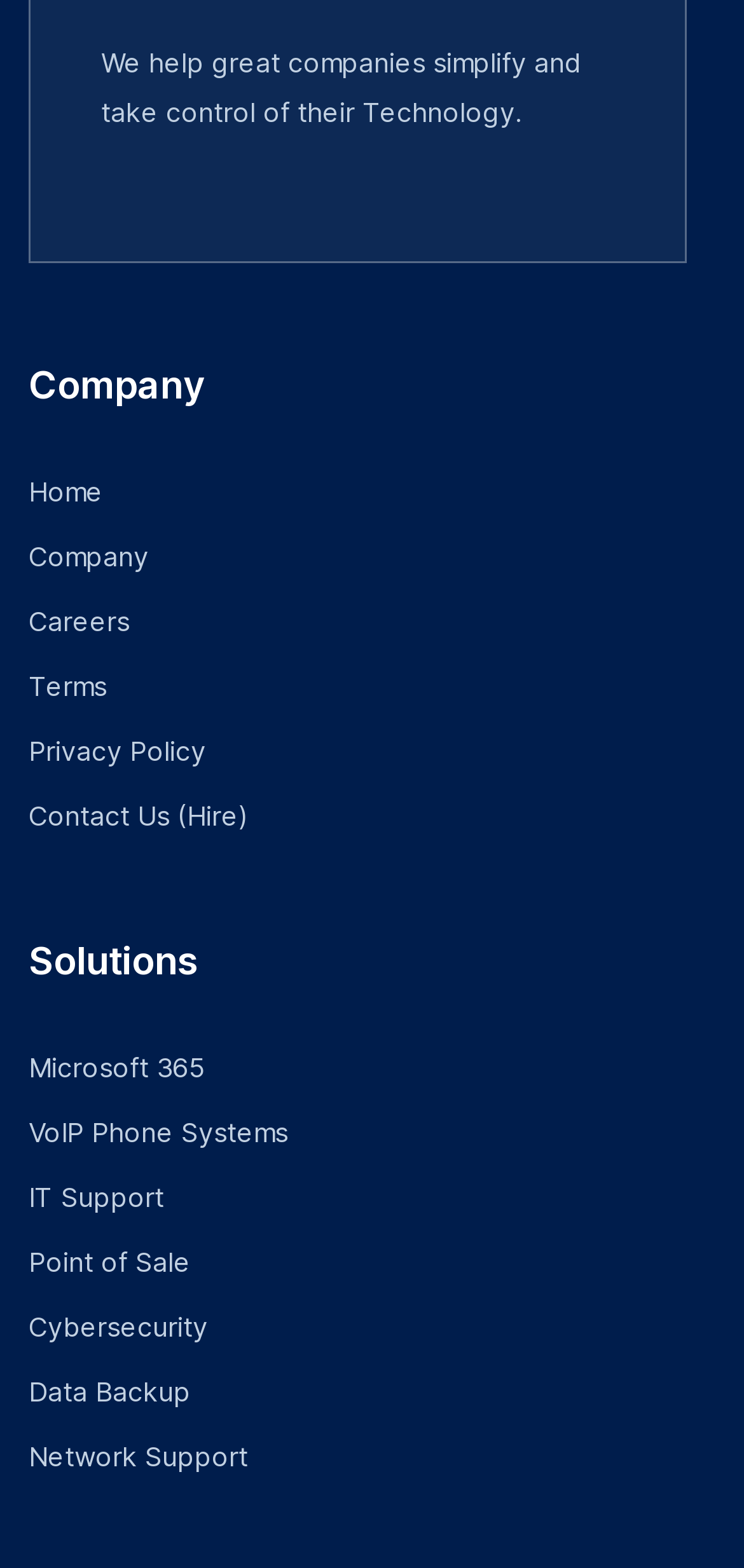Please locate the bounding box coordinates of the region I need to click to follow this instruction: "contact us".

[0.038, 0.51, 0.336, 0.531]